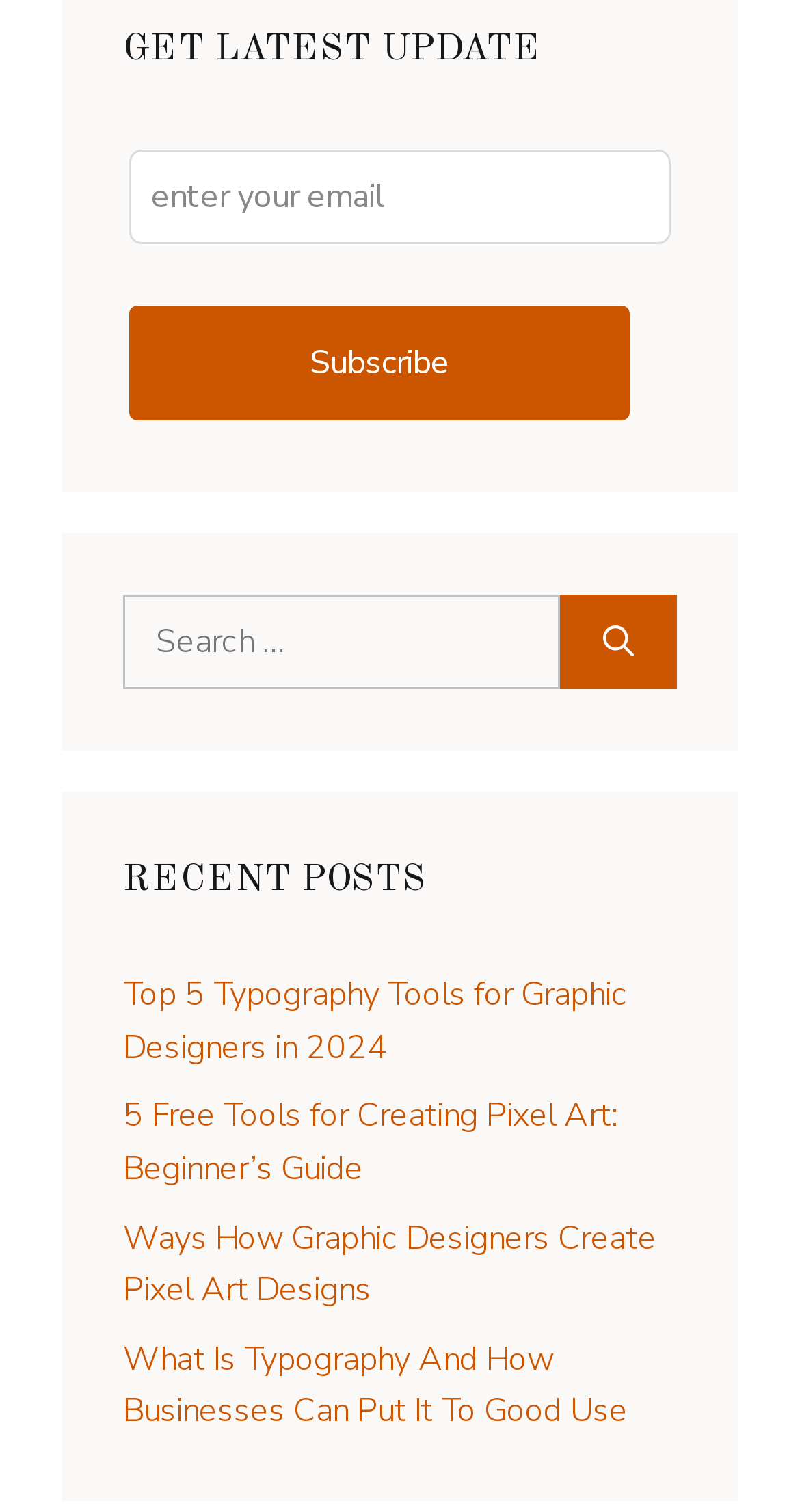Find the UI element described as: "parent_node: Search for: aria-label="Search"" and predict its bounding box coordinates. Ensure the coordinates are four float numbers between 0 and 1, [left, top, right, bottom].

[0.7, 0.394, 0.846, 0.456]